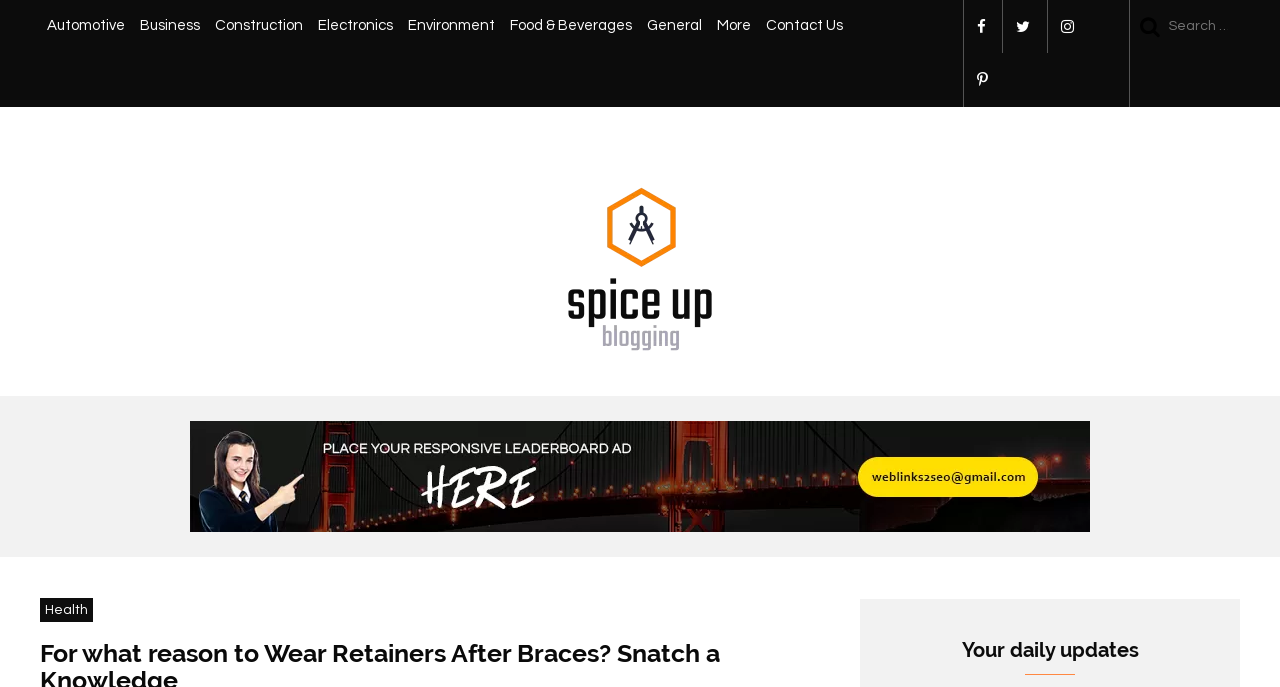From the screenshot, find the bounding box of the UI element matching this description: "Business". Supply the bounding box coordinates in the form [left, top, right, bottom], each a float between 0 and 1.

[0.104, 0.0, 0.162, 0.077]